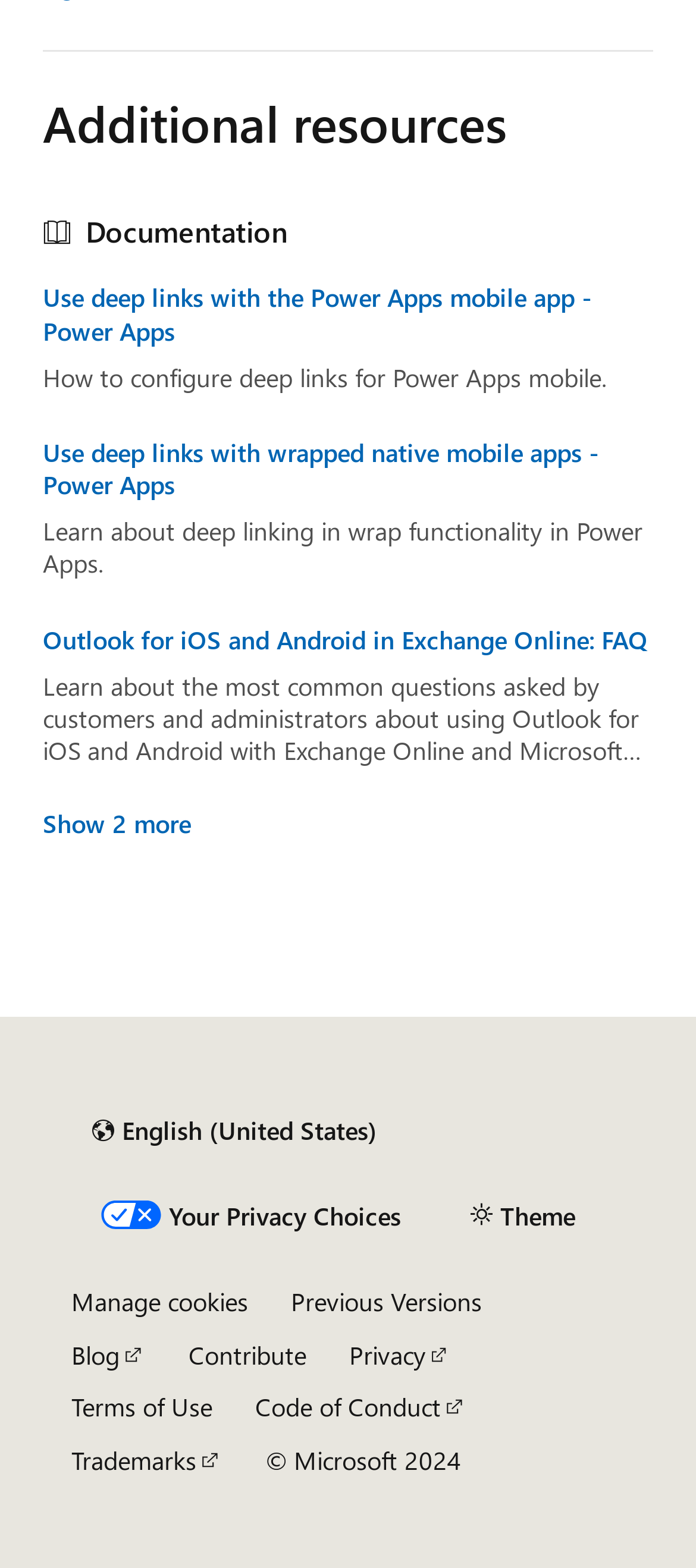Please specify the coordinates of the bounding box for the element that should be clicked to carry out this instruction: "Click on 'Documentation'". The coordinates must be four float numbers between 0 and 1, formatted as [left, top, right, bottom].

[0.123, 0.135, 0.413, 0.159]